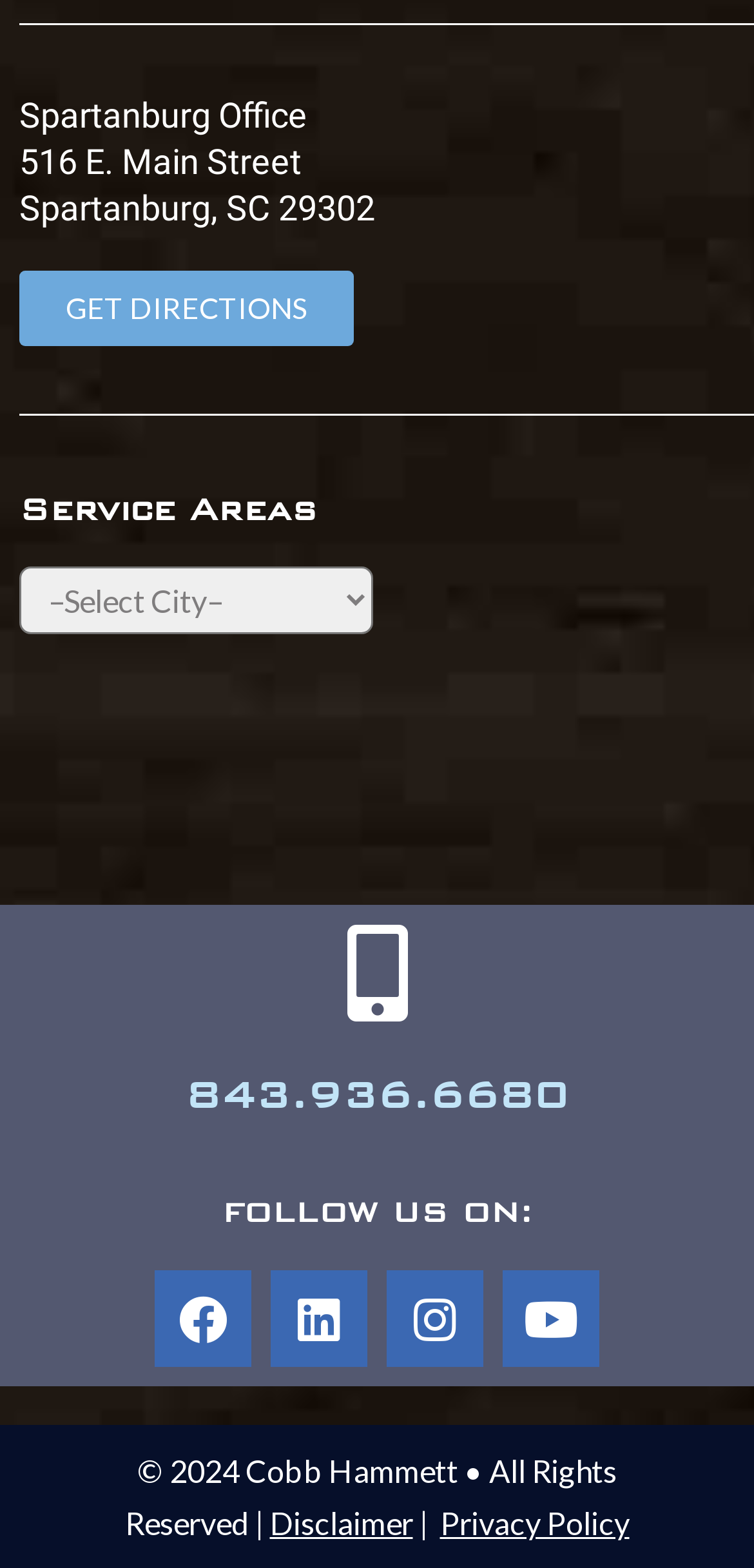Give a concise answer of one word or phrase to the question: 
What is the address of the Spartanburg office?

516 E. Main Street Spartanburg, SC 29302